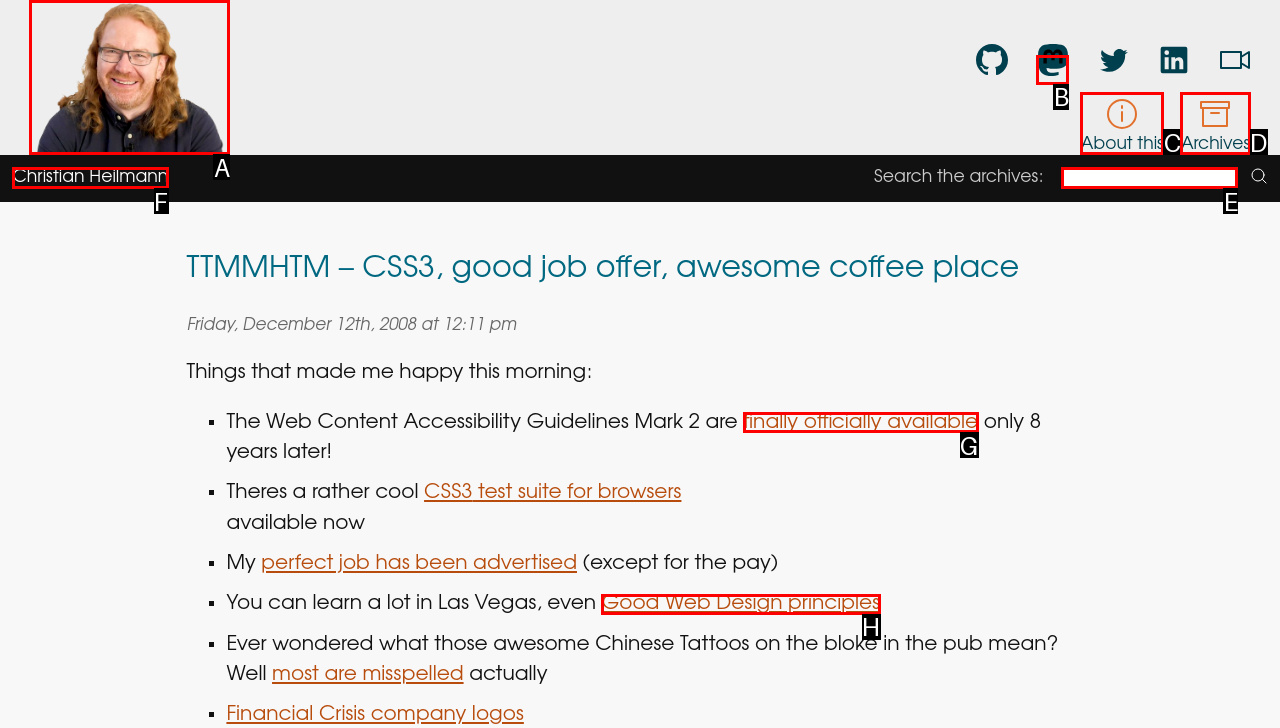Select the correct option from the given choices to perform this task: View recent posts. Provide the letter of that option.

None